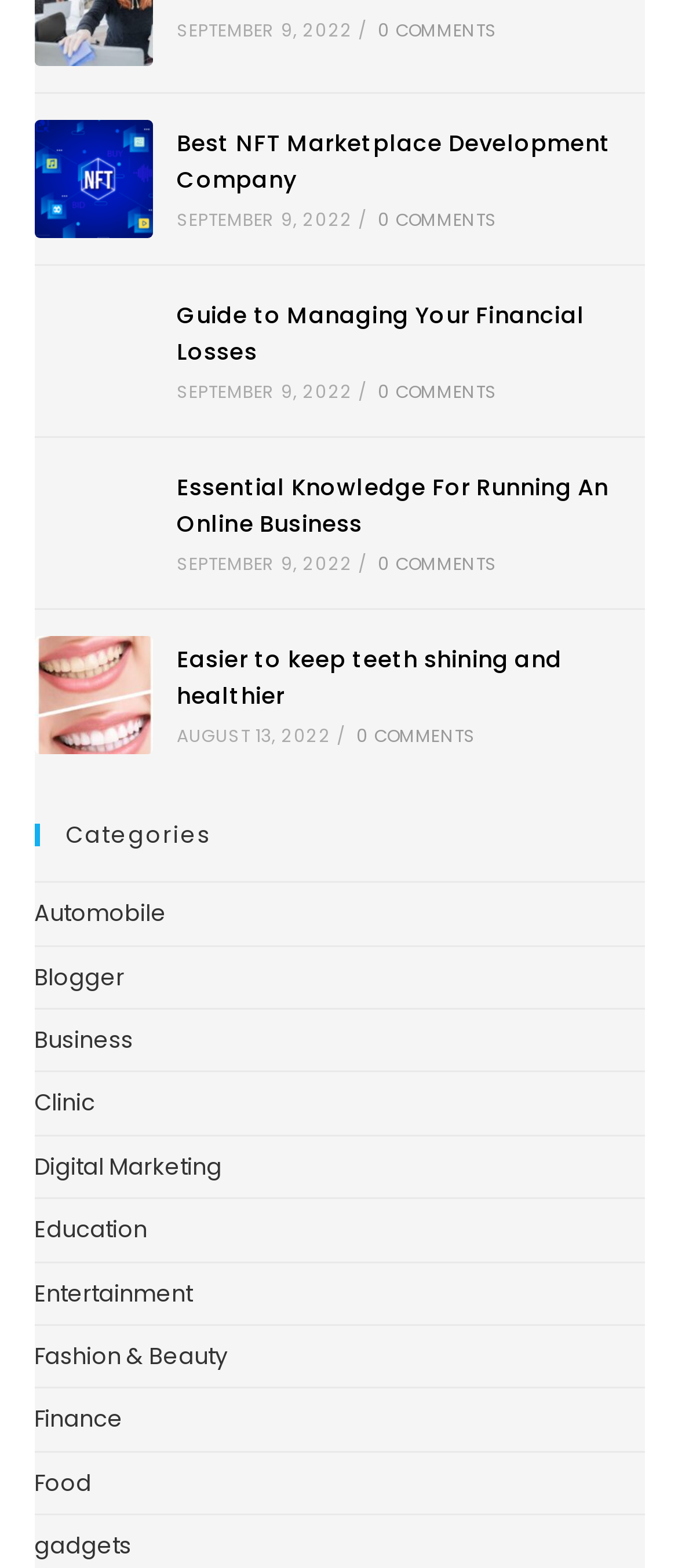Please find the bounding box coordinates for the clickable element needed to perform this instruction: "Click on 'Best NFT Marketplace Development Company'".

[0.05, 0.077, 0.224, 0.152]